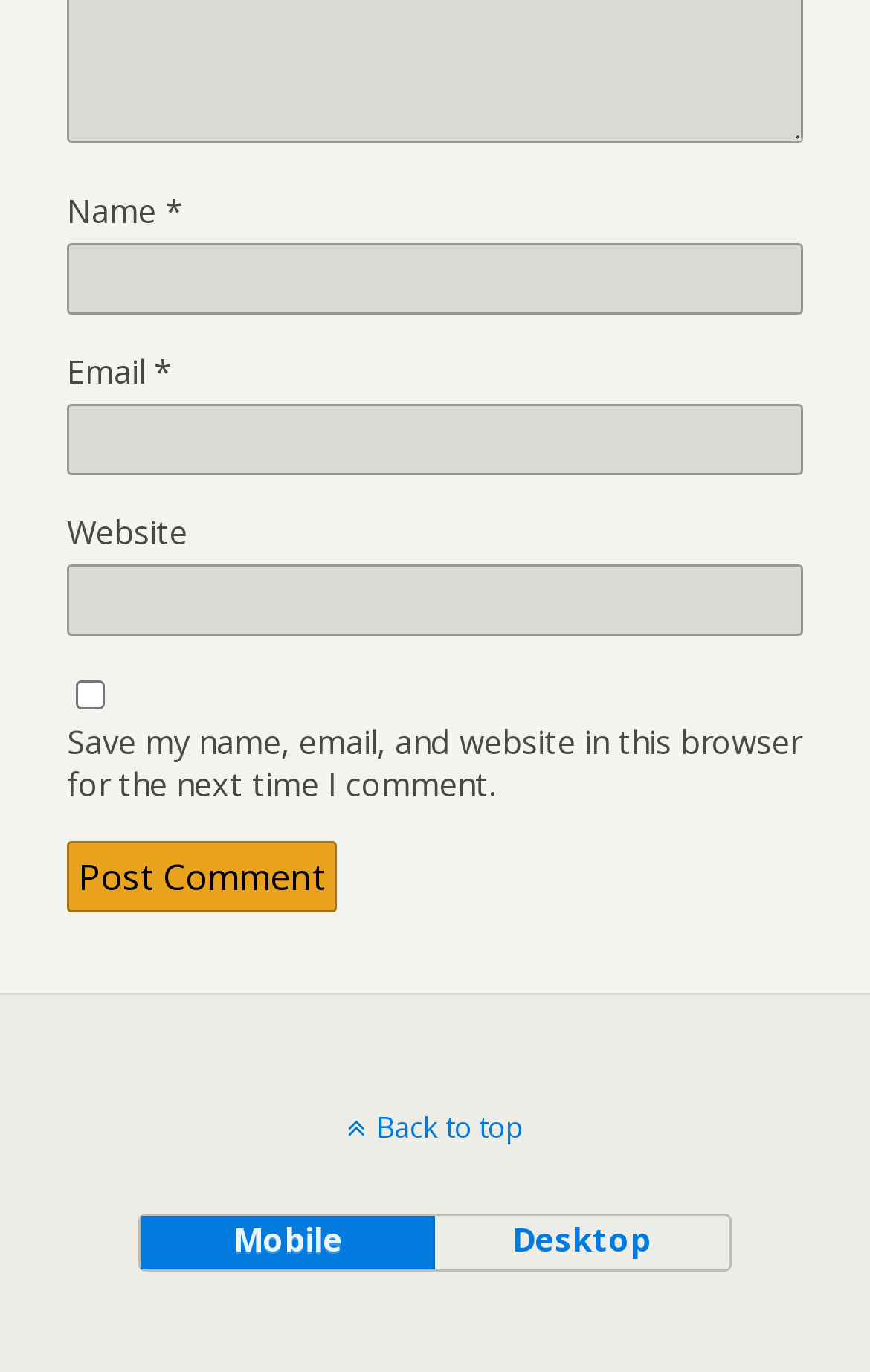Find the bounding box coordinates for the area that should be clicked to accomplish the instruction: "Save your comment information".

[0.087, 0.496, 0.121, 0.518]